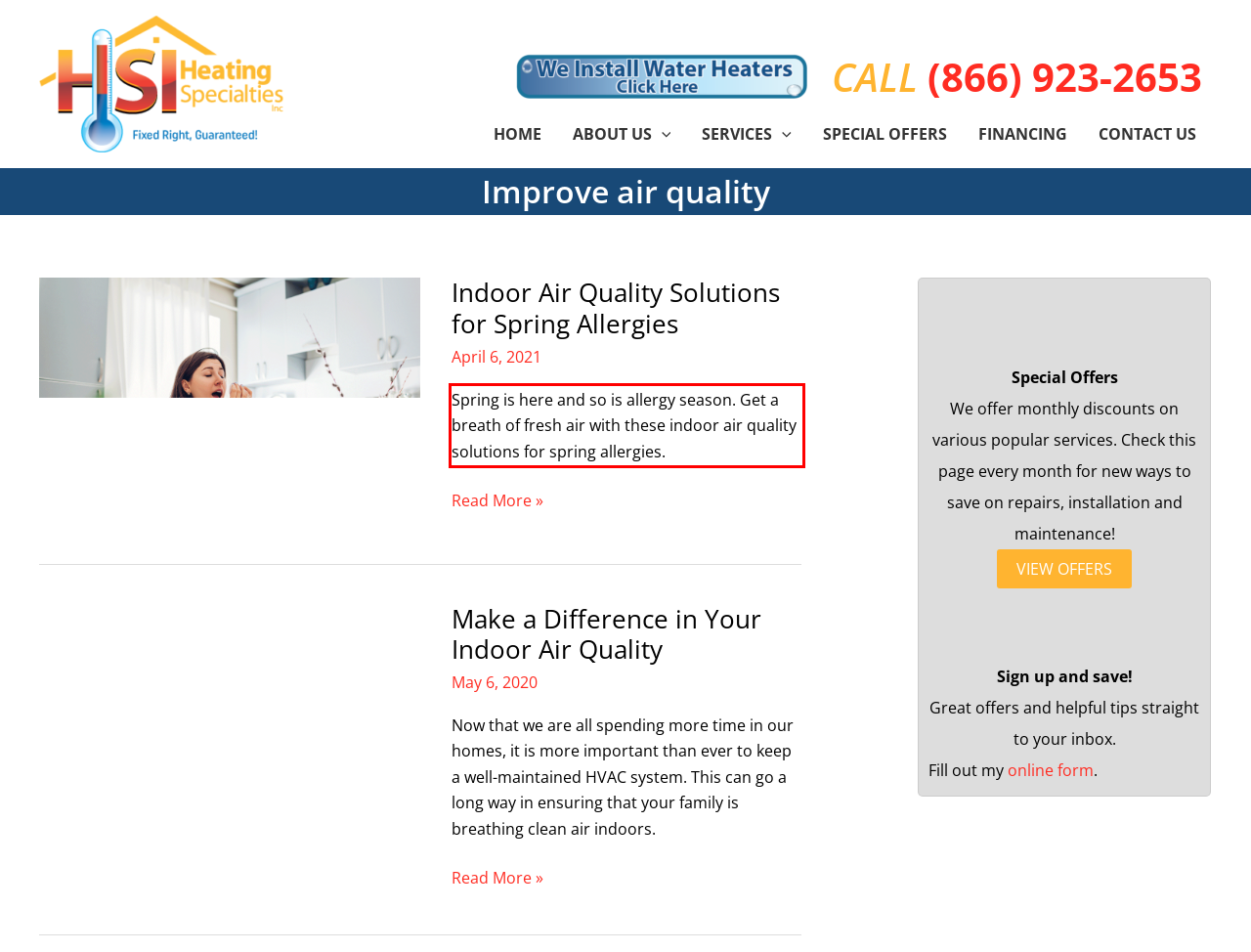Observe the screenshot of the webpage that includes a red rectangle bounding box. Conduct OCR on the content inside this red bounding box and generate the text.

Spring is here and so is allergy season. Get a breath of fresh air with these indoor air quality solutions for spring allergies.